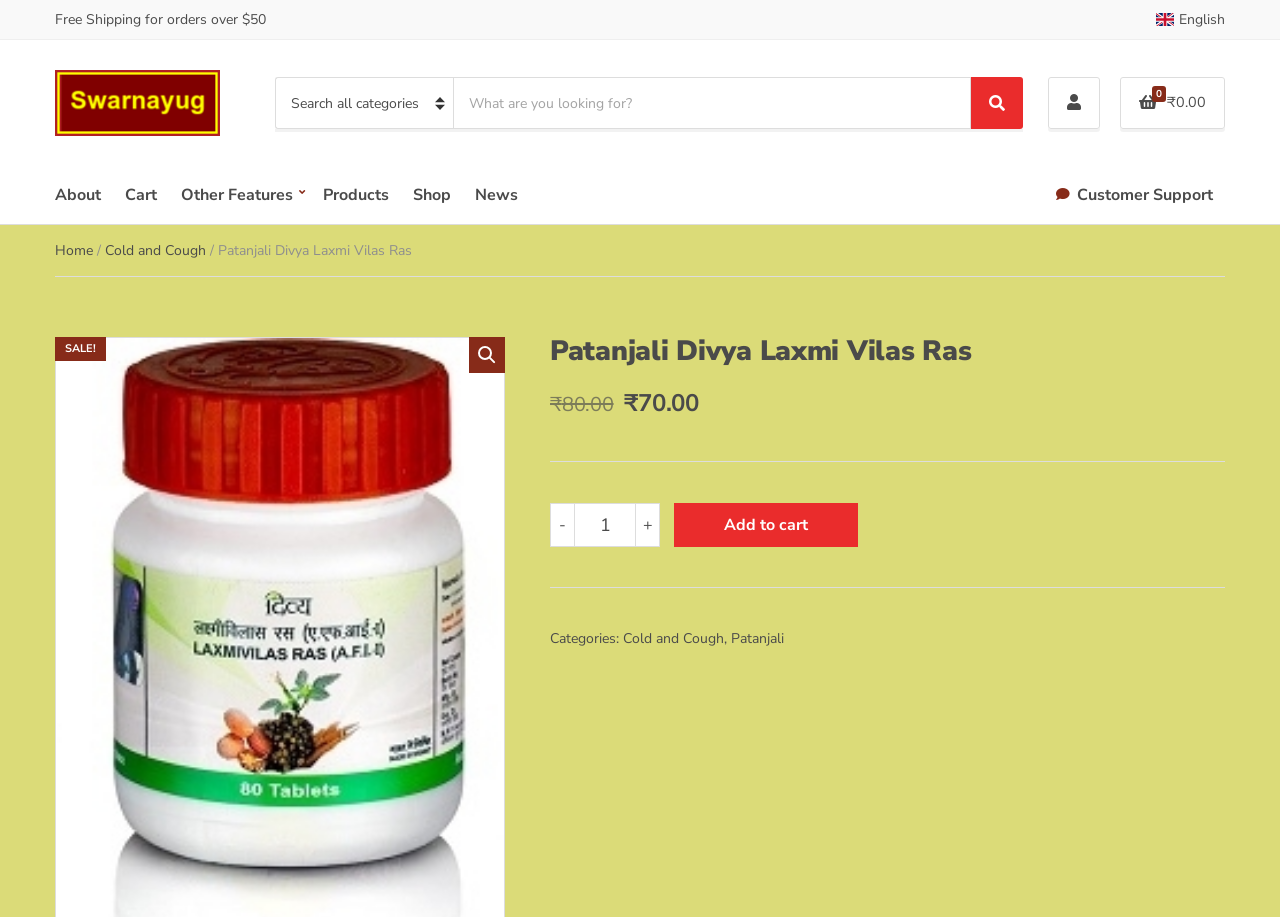Please identify the bounding box coordinates of the element I should click to complete this instruction: 'Search for products'. The coordinates should be given as four float numbers between 0 and 1, like this: [left, top, right, bottom].

[0.354, 0.084, 0.759, 0.141]